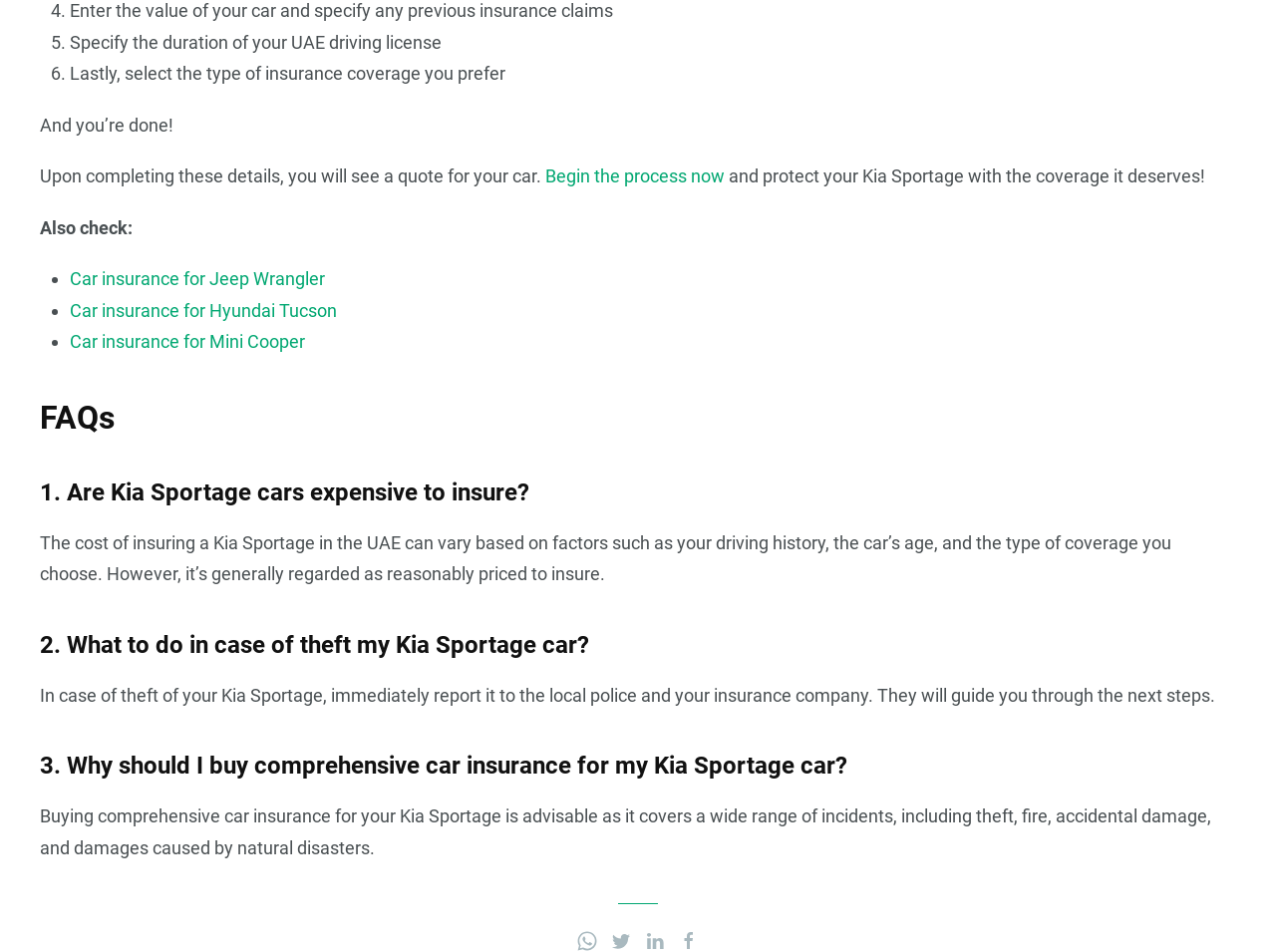Please give a succinct answer using a single word or phrase:
What is the first step to get a car insurance quote?

Enter car value